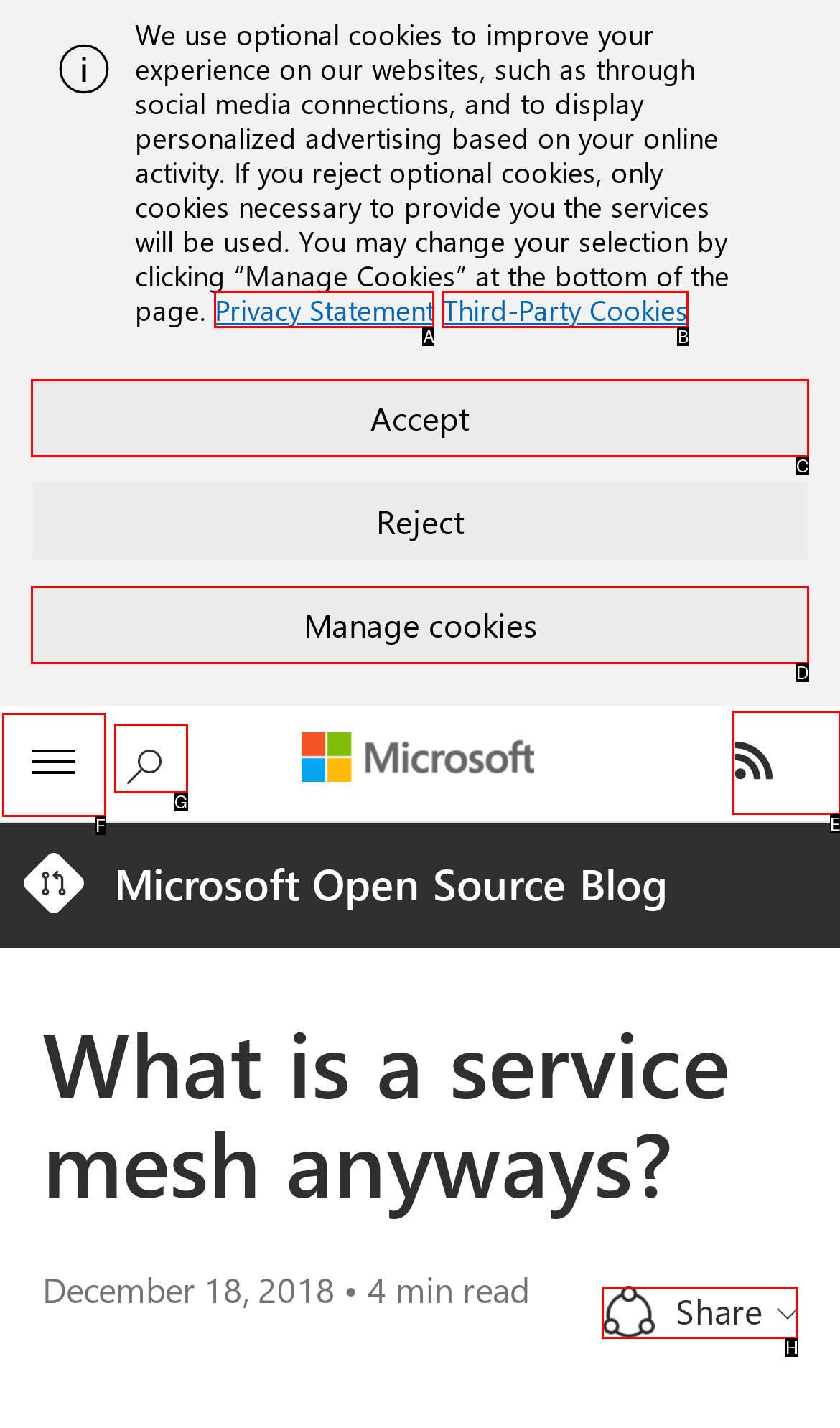Identify the matching UI element based on the description: Third-Party Cookies
Reply with the letter from the available choices.

B